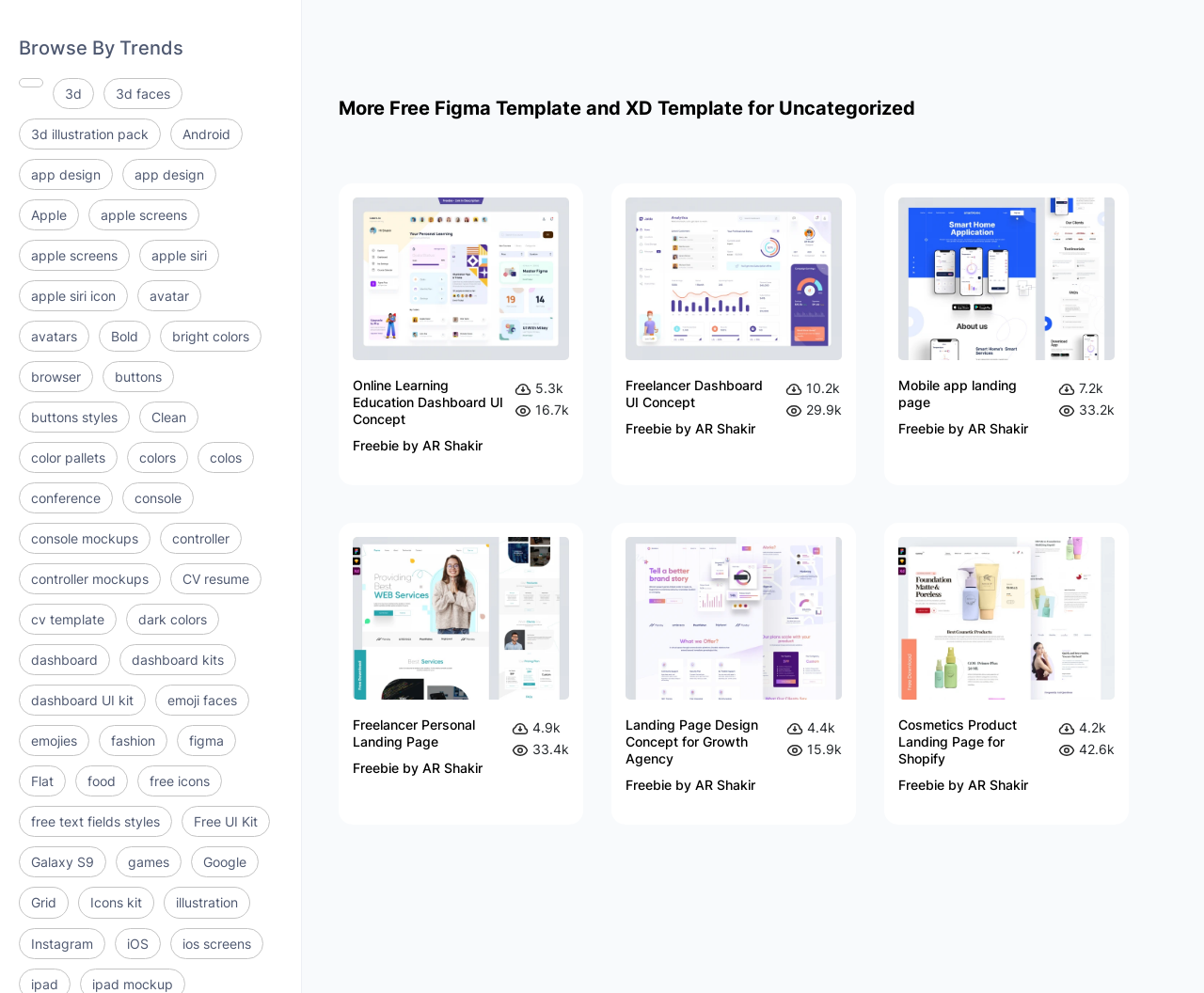Identify the bounding box coordinates for the UI element described as follows: "free text fields styles". Ensure the coordinates are four float numbers between 0 and 1, formatted as [left, top, right, bottom].

[0.016, 0.812, 0.143, 0.843]